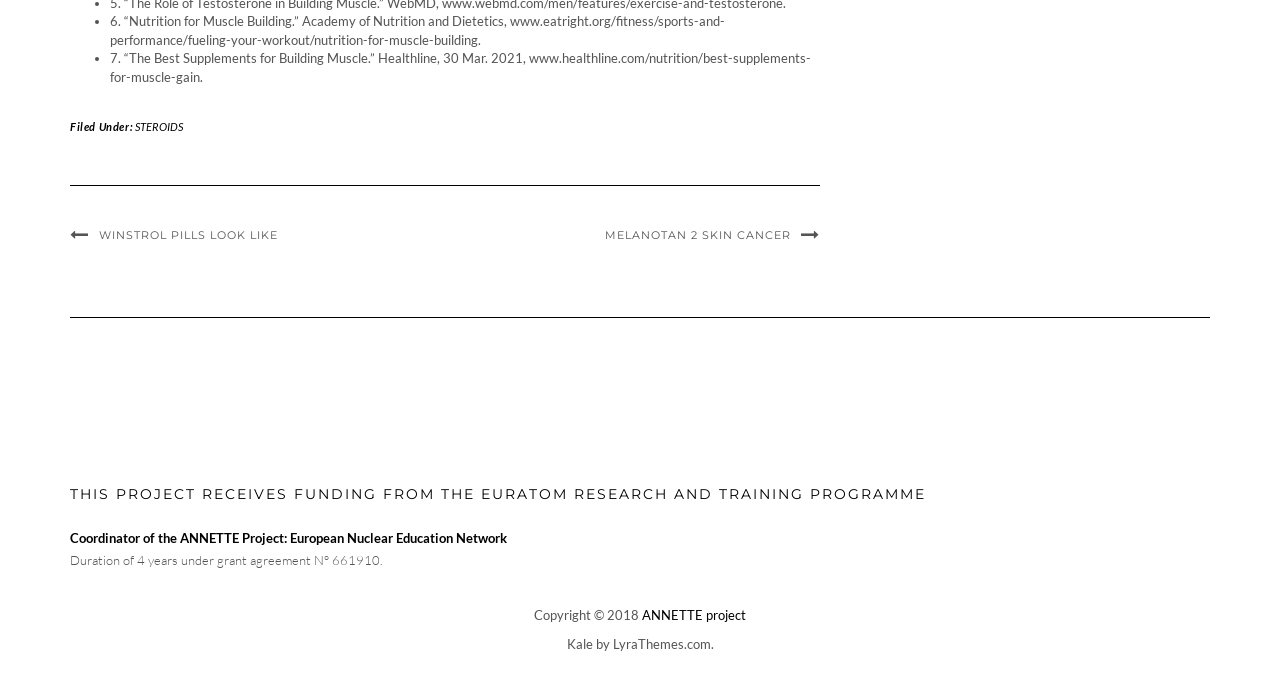How many links are there in the webpage?
Please look at the screenshot and answer using one word or phrase.

7